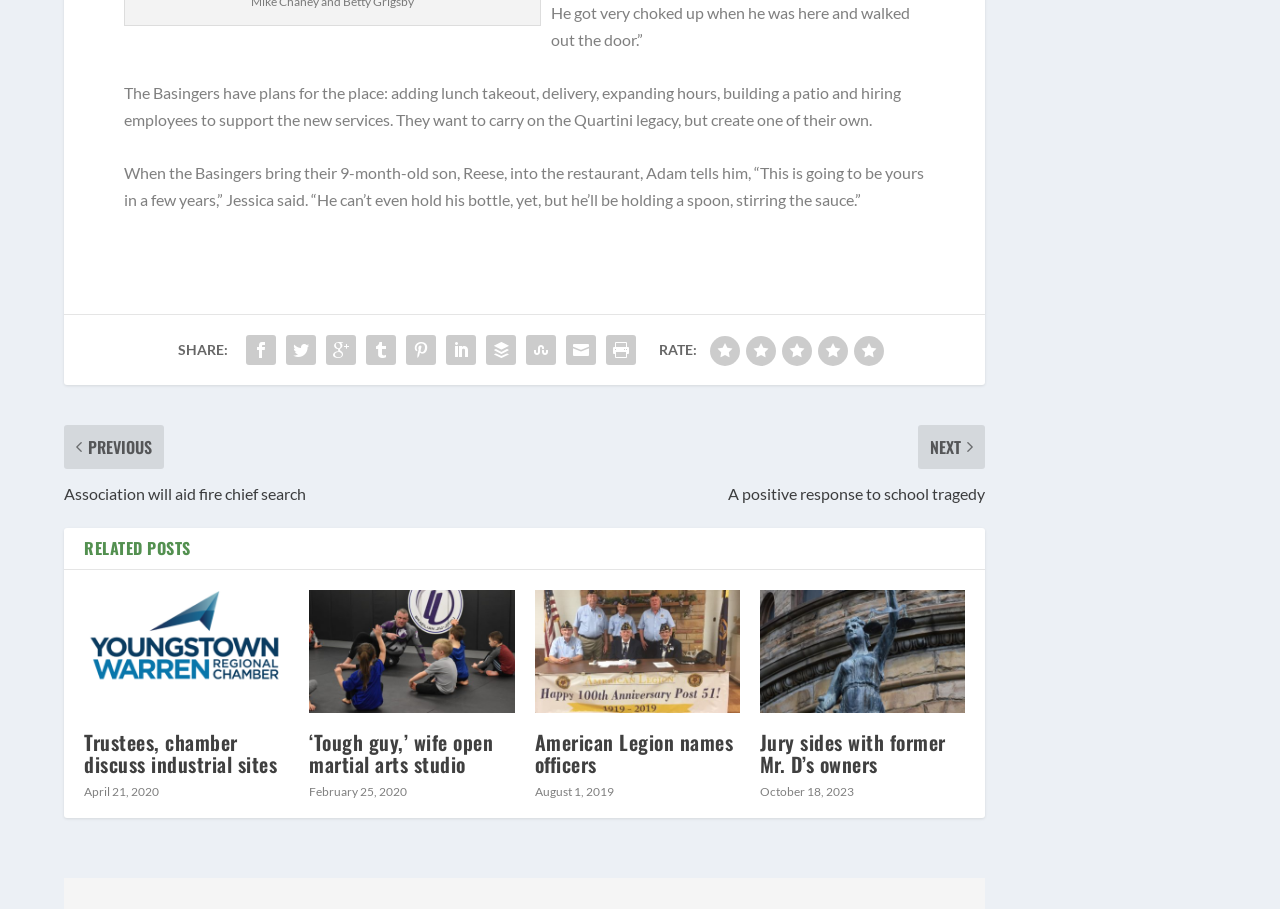Reply to the question with a single word or phrase:
What is the theme of the main article on this webpage?

Restaurant ownership